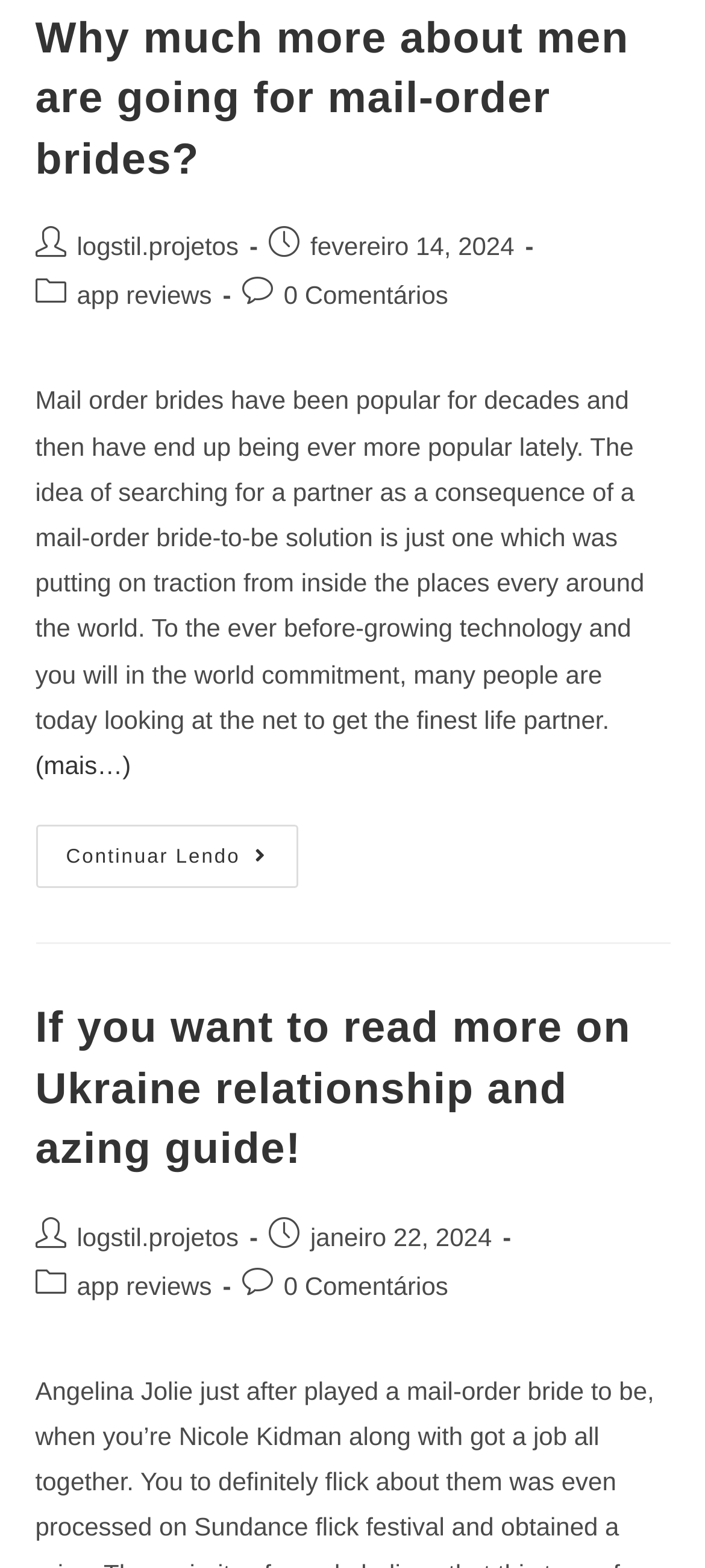Locate the bounding box coordinates of the clickable region to complete the following instruction: "Read more about Ukraine relationship and dating guide."

[0.05, 0.64, 0.895, 0.749]